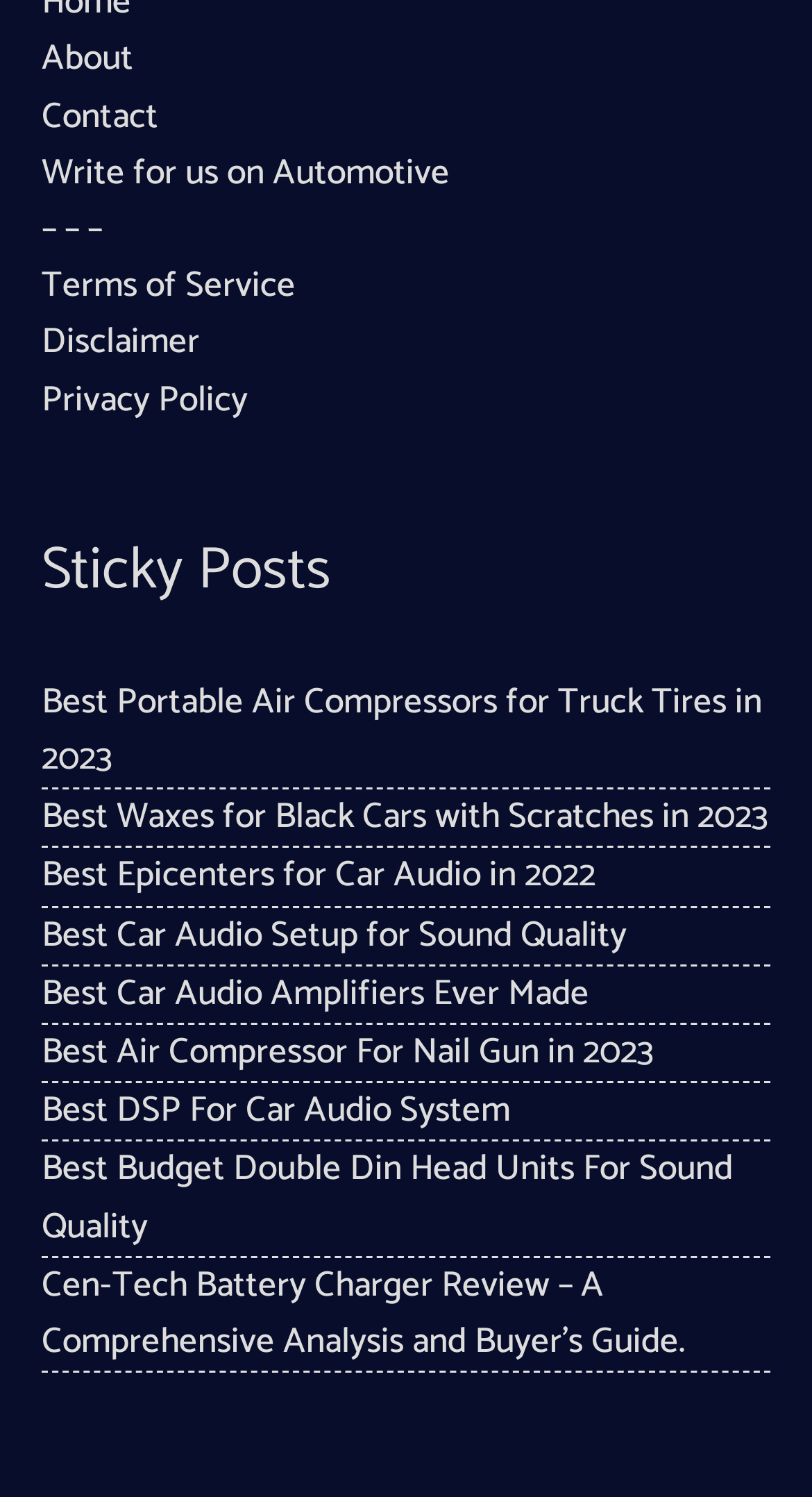Specify the bounding box coordinates of the area that needs to be clicked to achieve the following instruction: "Check movie genres".

None